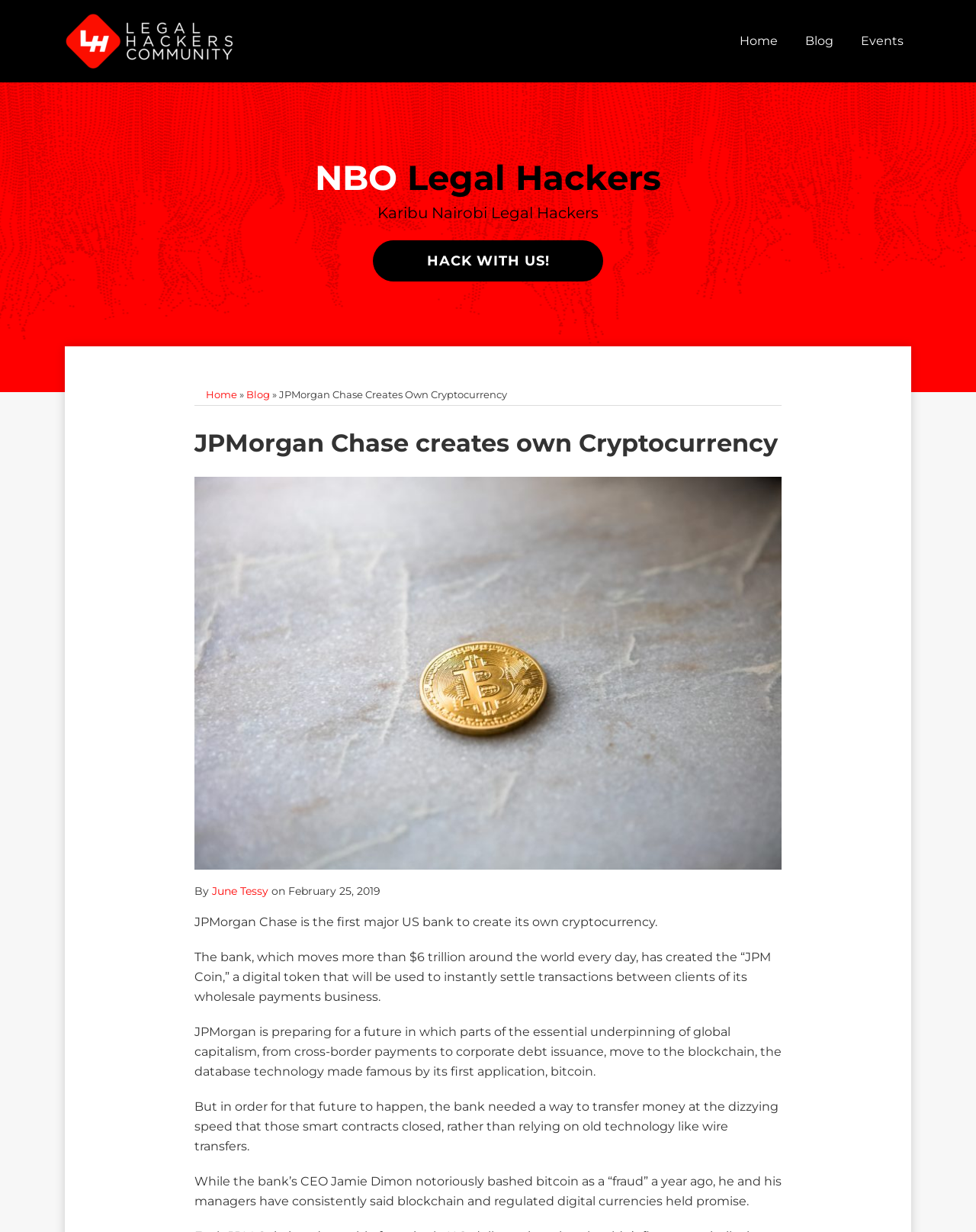Given the description of the UI element: "Lessons and Classes", predict the bounding box coordinates in the form of [left, top, right, bottom], with each value being a float between 0 and 1.

None